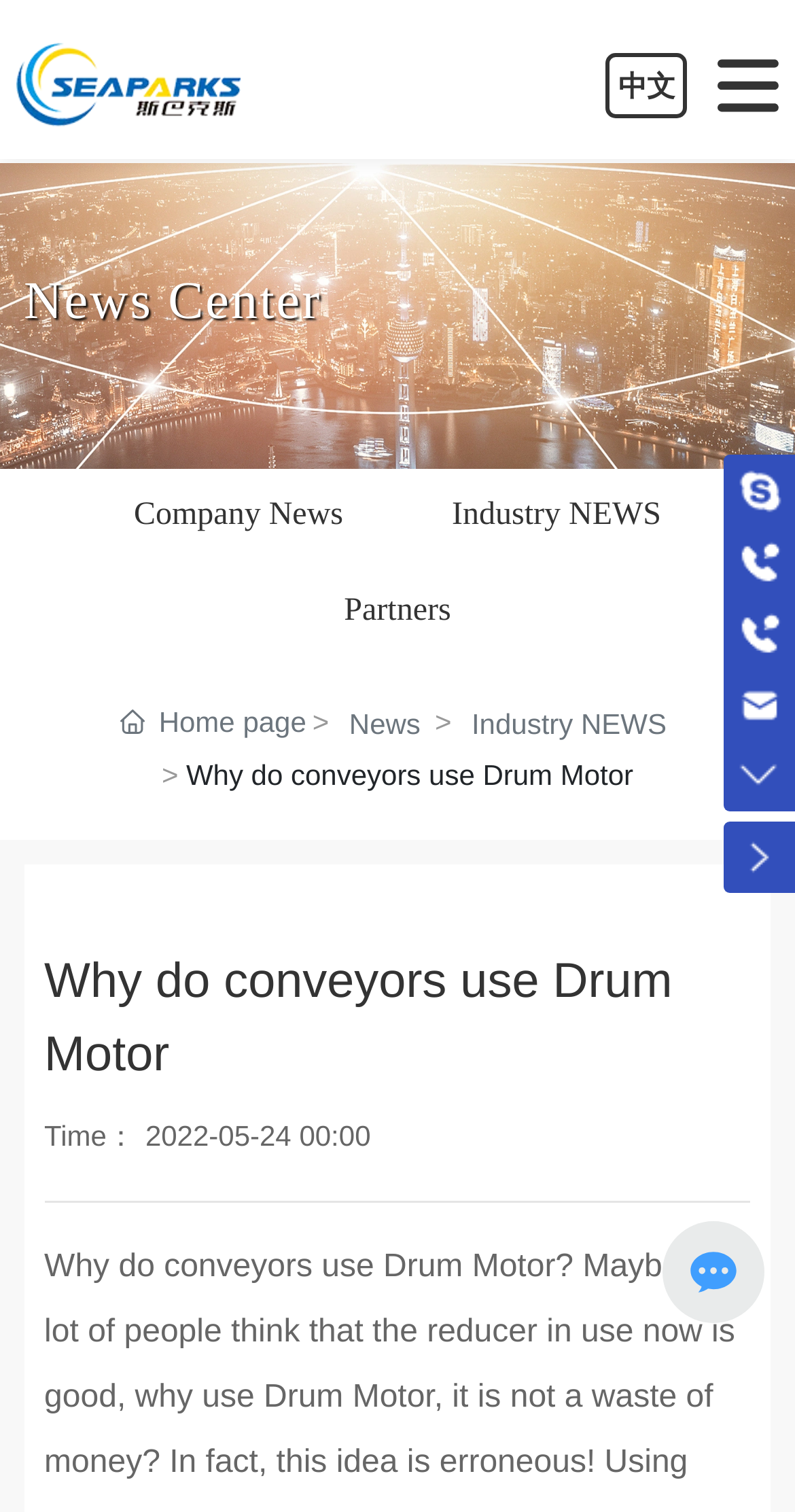Locate the bounding box coordinates of the element I should click to achieve the following instruction: "Read the article 'Why do conveyors use Drum Motor'".

[0.234, 0.501, 0.797, 0.523]